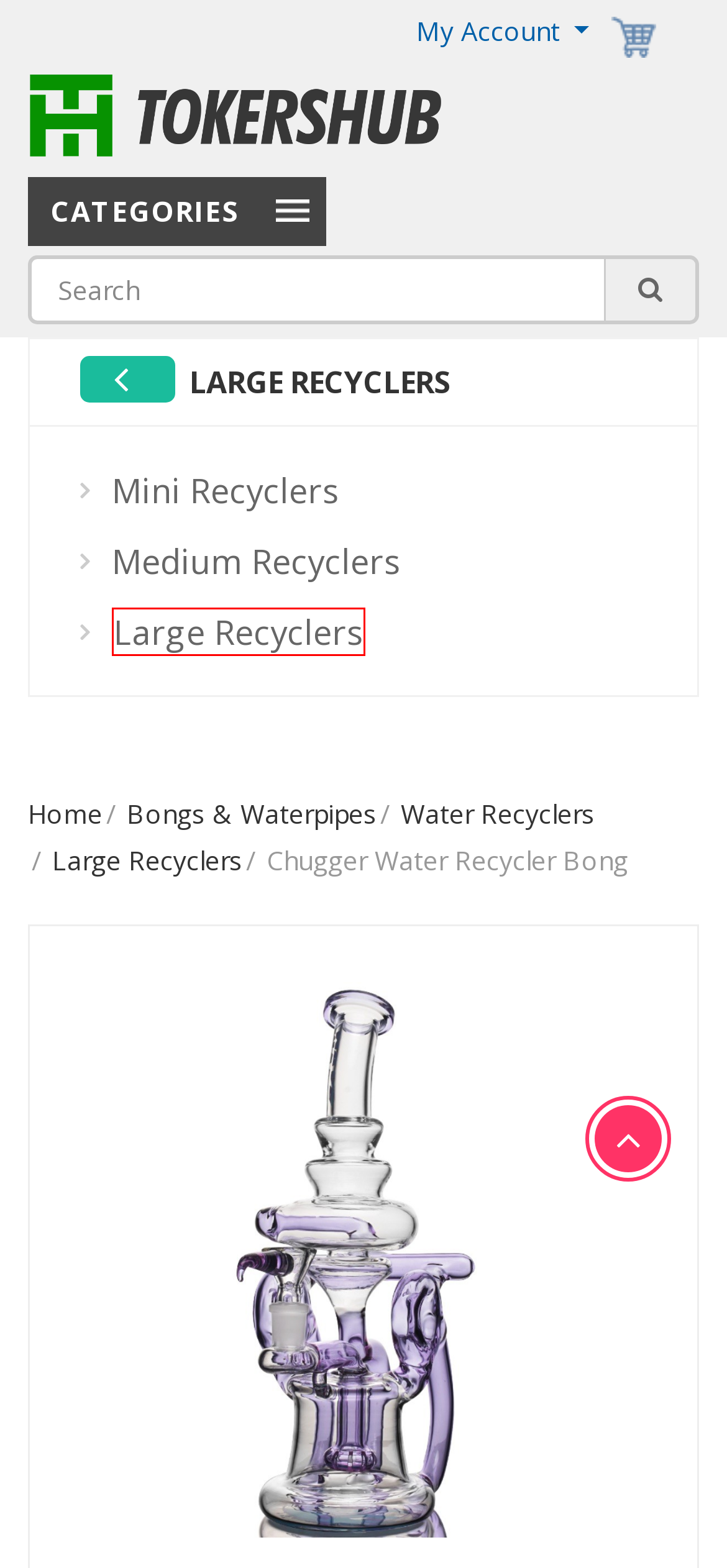Point out the bounding box coordinates of the section to click in order to follow this instruction: "Click the logo of the Shopify App Store".

None